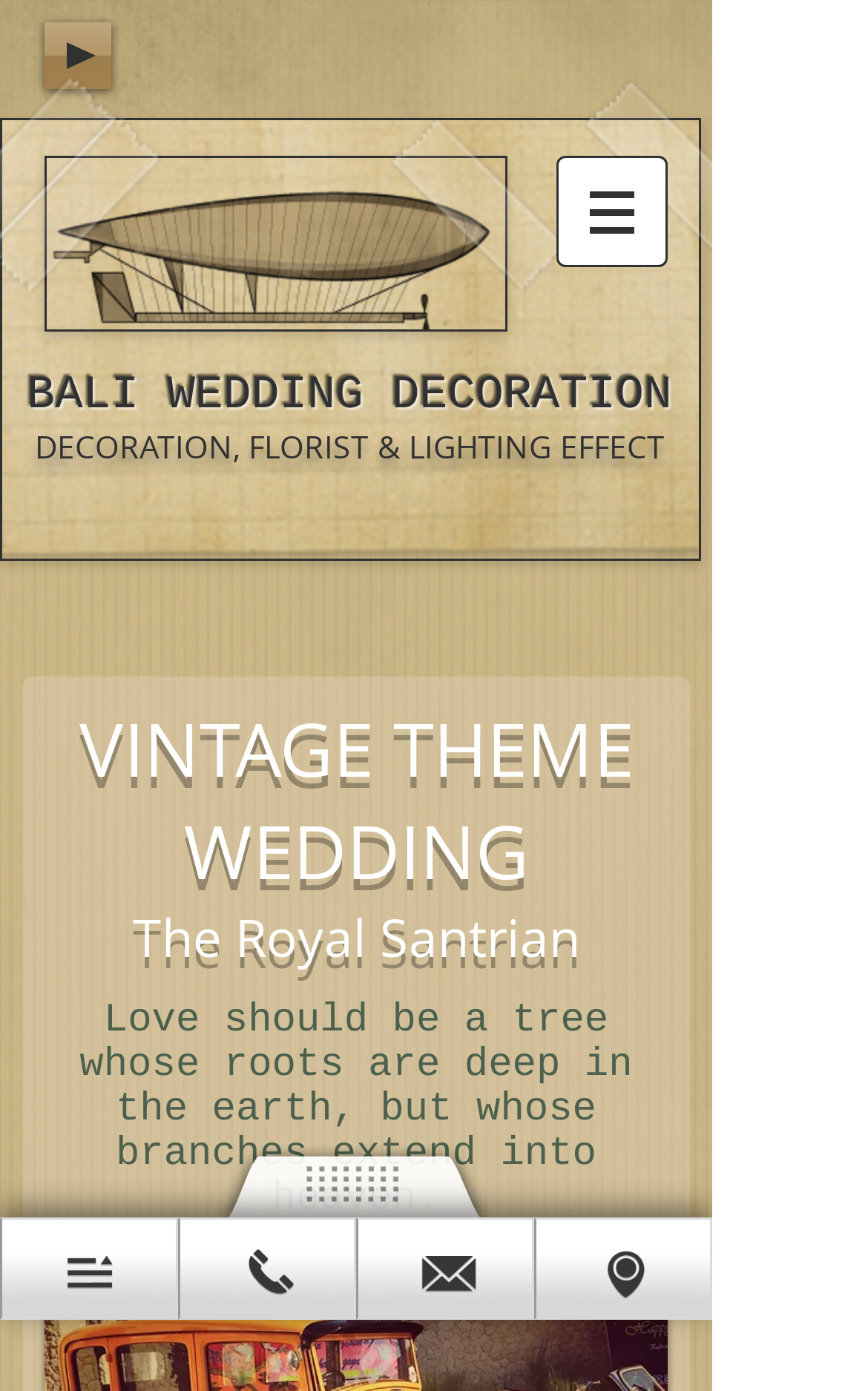Based on the description "aria-label="Play"", find the bounding box of the specified UI element.

[0.051, 0.016, 0.128, 0.064]